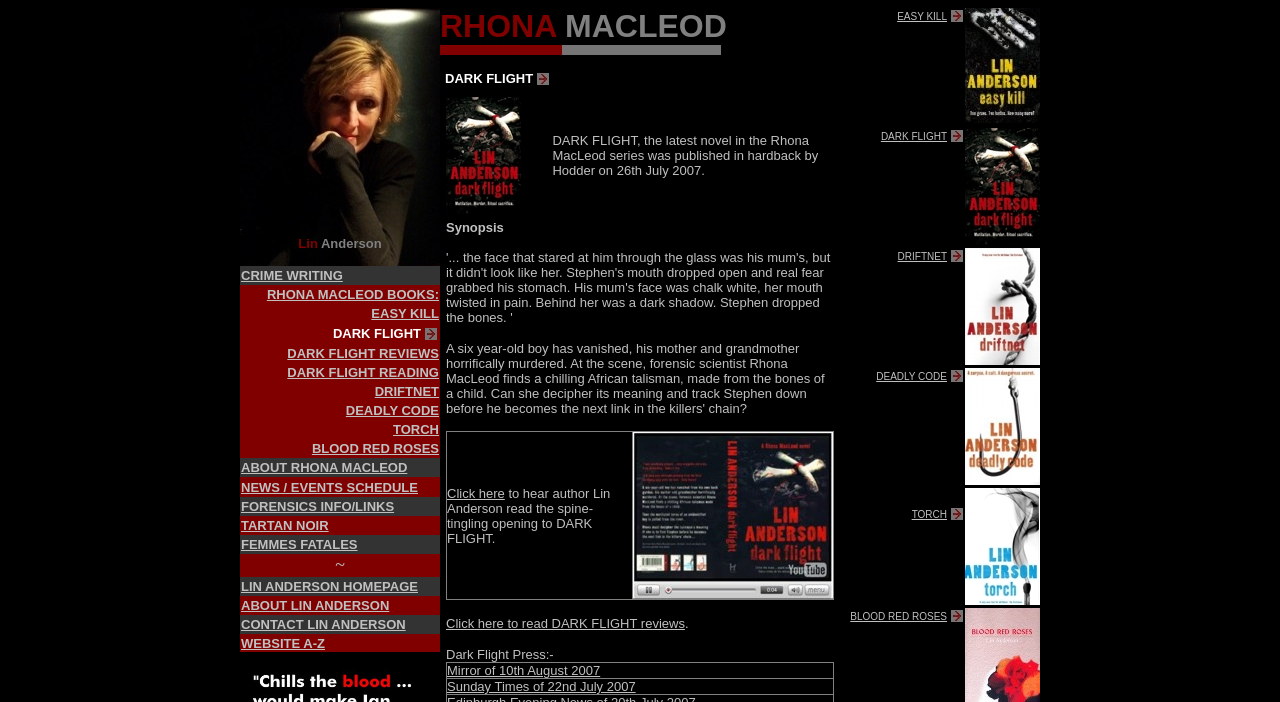Find the bounding box of the UI element described as follows: "Mirror of 10th August 2007".

[0.349, 0.944, 0.469, 0.966]